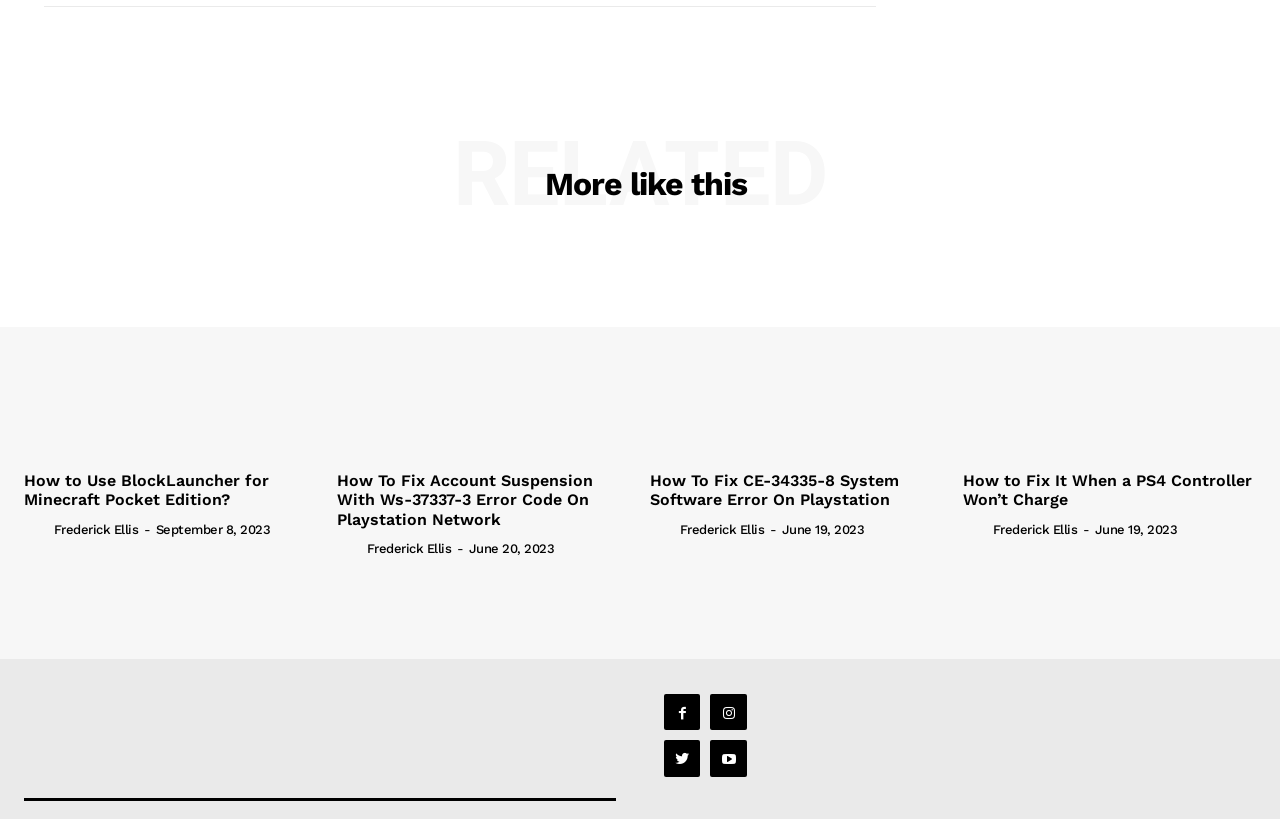Answer the following inquiry with a single word or phrase:
What is the position of the logo on the webpage?

Top-left corner